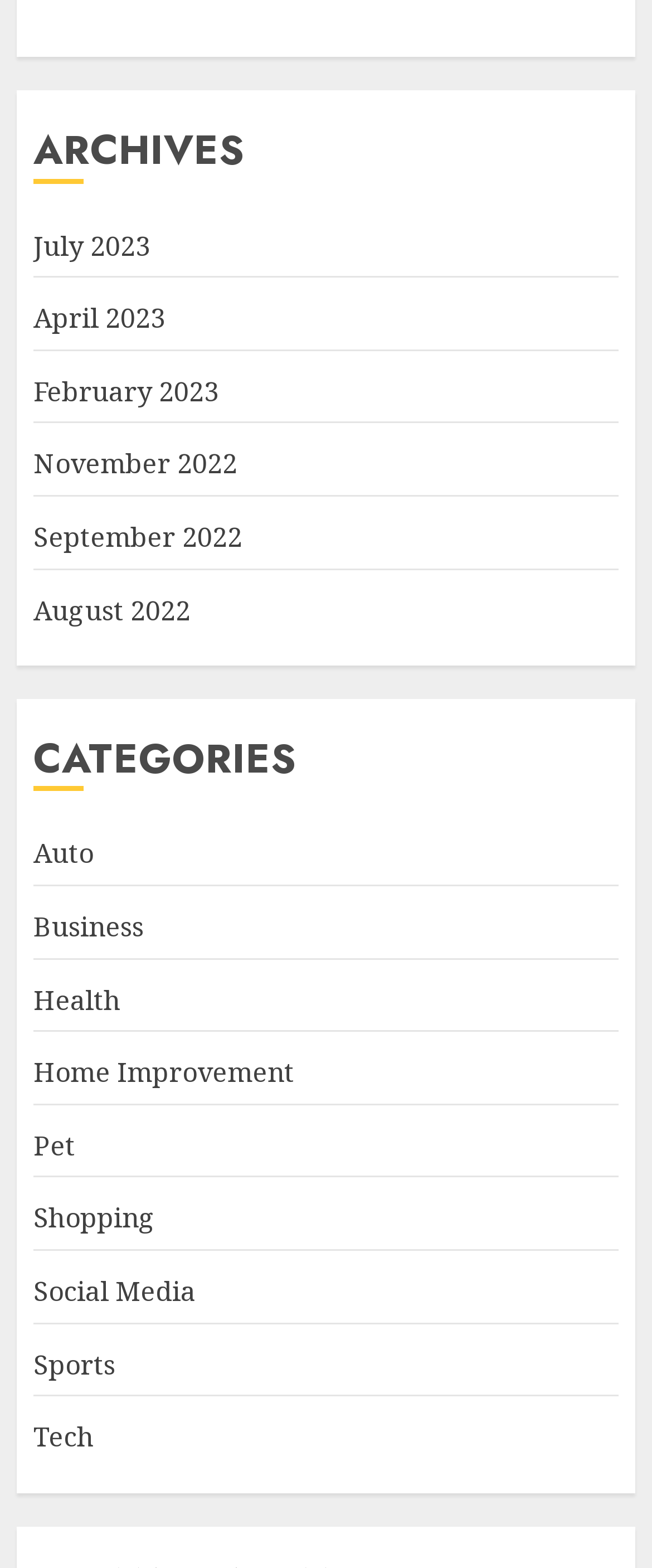Please find and report the bounding box coordinates of the element to click in order to perform the following action: "view archives for July 2023". The coordinates should be expressed as four float numbers between 0 and 1, in the format [left, top, right, bottom].

[0.051, 0.145, 0.231, 0.169]